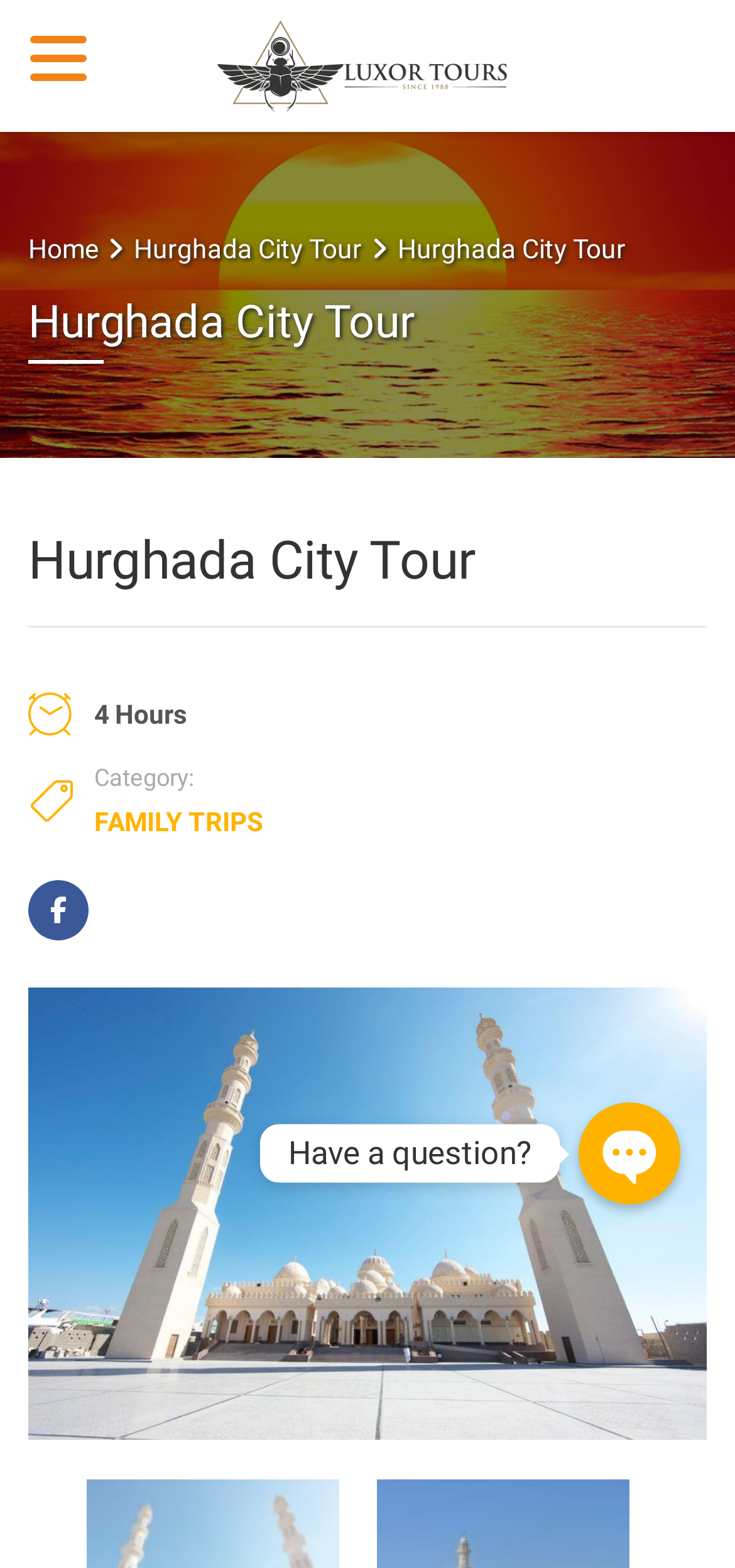Provide the bounding box coordinates, formatted as (top-left x, top-left y, bottom-right x, bottom-right y), with all values being floating point numbers between 0 and 1. Identify the bounding box of the UI element that matches the description: July 8, 2021July 8, 2021

None